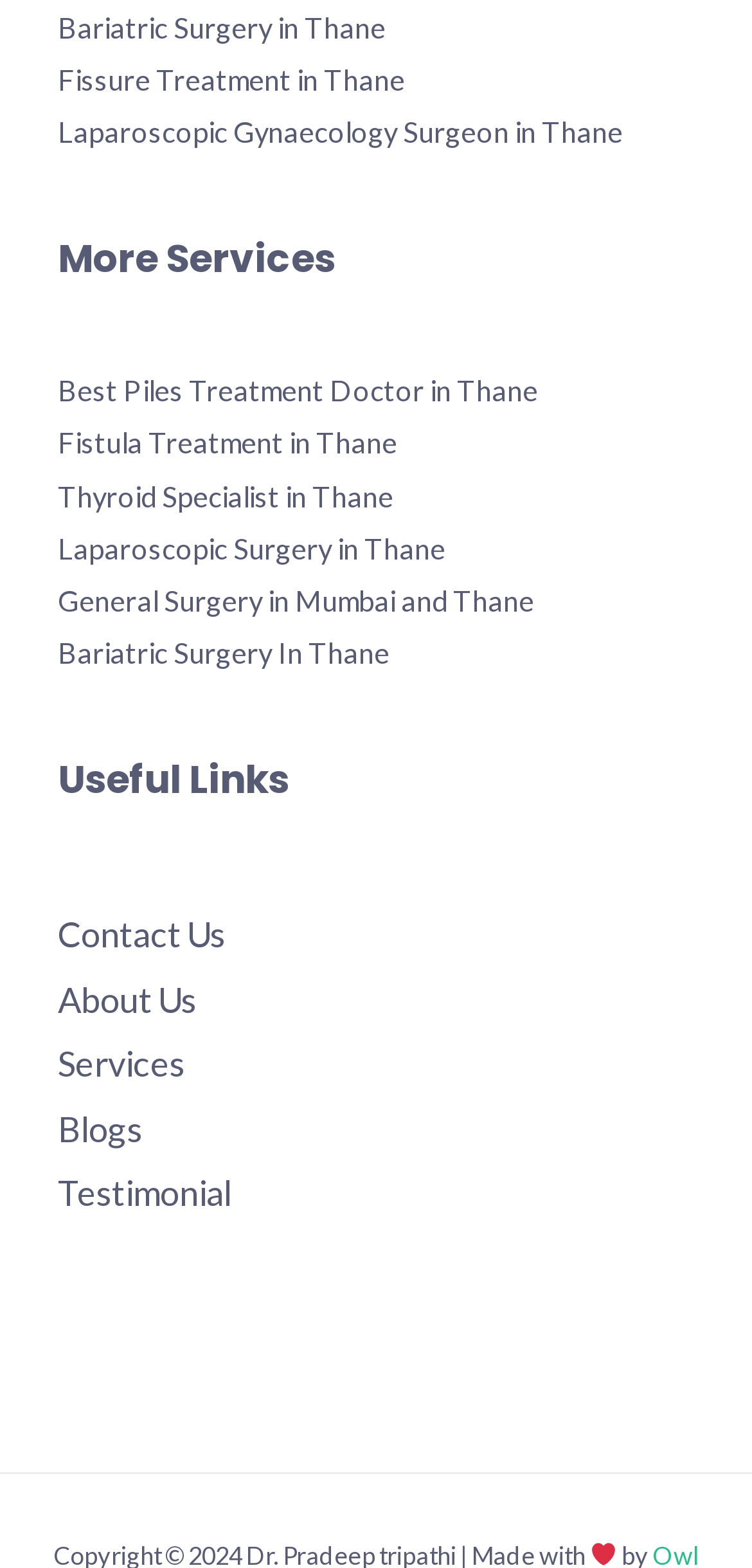Provide the bounding box coordinates of the UI element that matches the description: "Contact Us".

[0.077, 0.583, 0.3, 0.61]